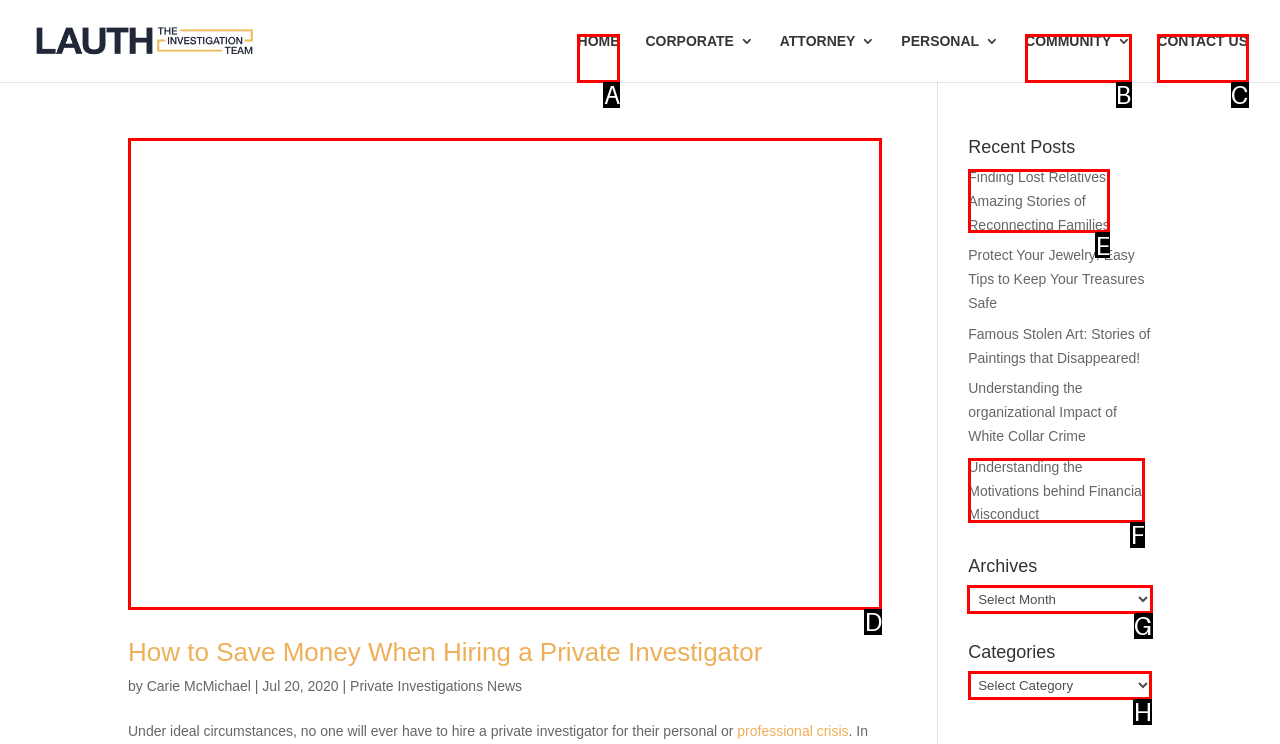Specify the letter of the UI element that should be clicked to achieve the following: Select Archives
Provide the corresponding letter from the choices given.

G